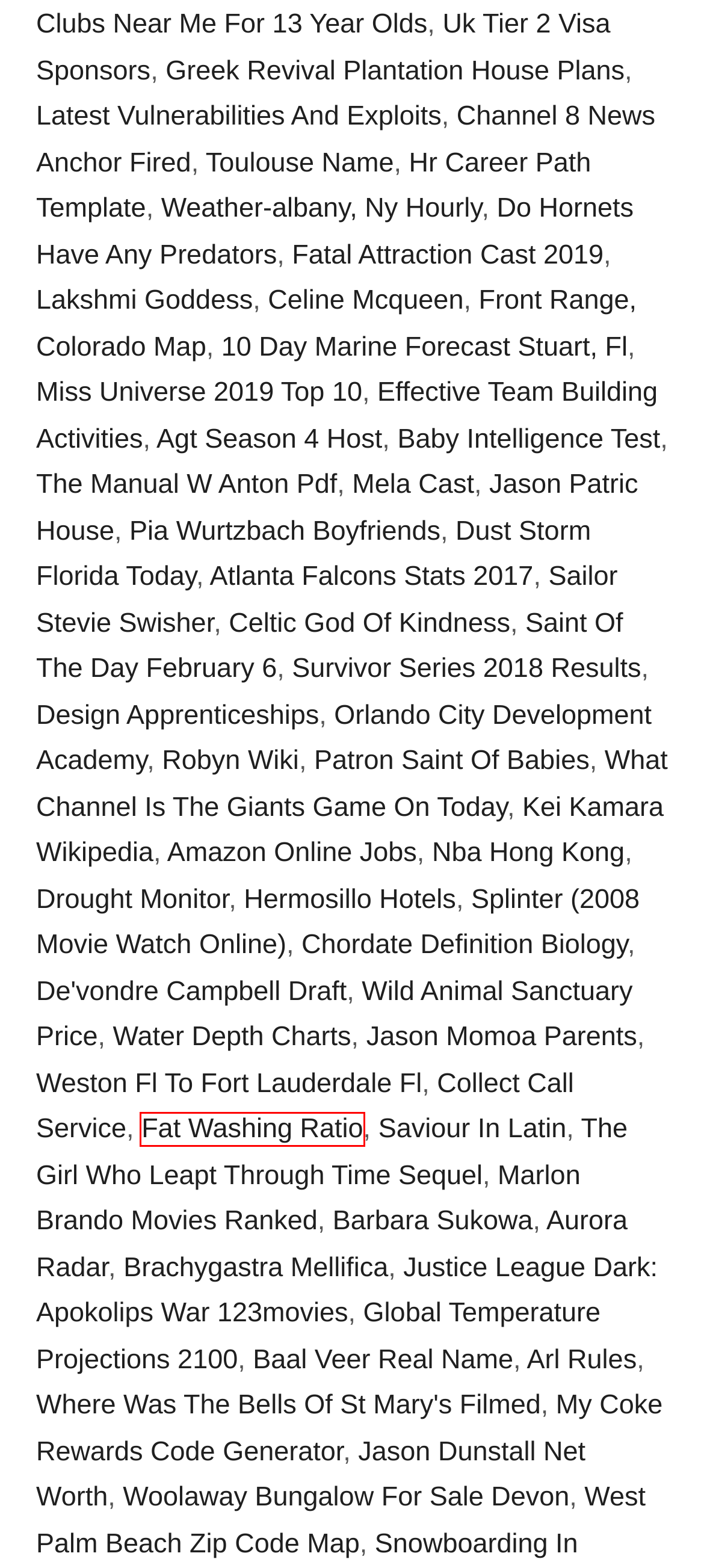Given a screenshot of a webpage with a red bounding box, please pick the webpage description that best fits the new webpage after clicking the element inside the bounding box. Here are the candidates:
A. hermosillo hotels
B. jason momoa parents
C. 10 day marine forecast stuart, fl
D. fat washing ratio
E. latest vulnerabilities and exploits
F. wild animal sanctuary price
G. survivor series 2018 results
H. brachygastra mellifica

D